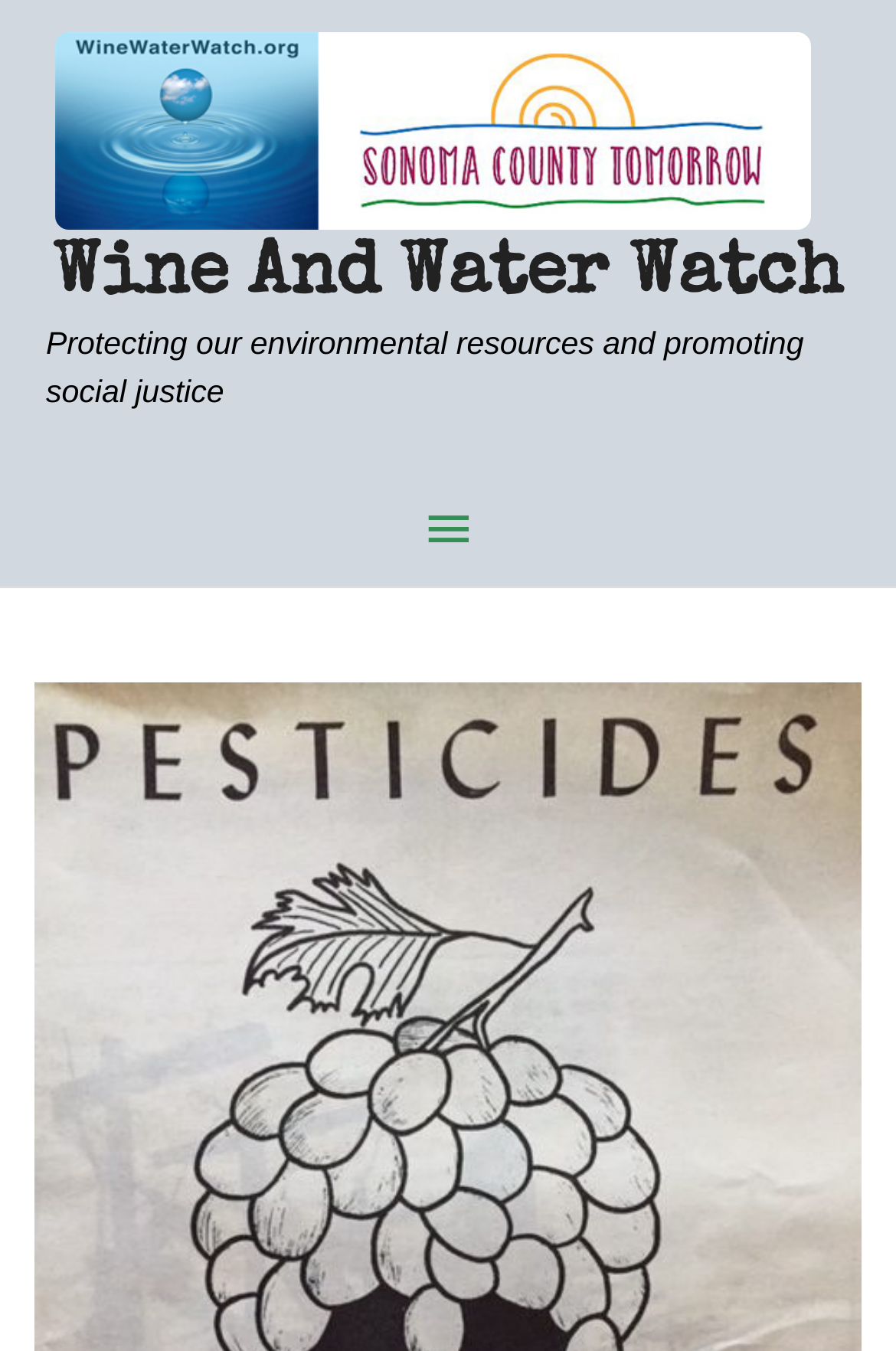Please find the main title text of this webpage.

EPA Approves more Toxic Pesticides